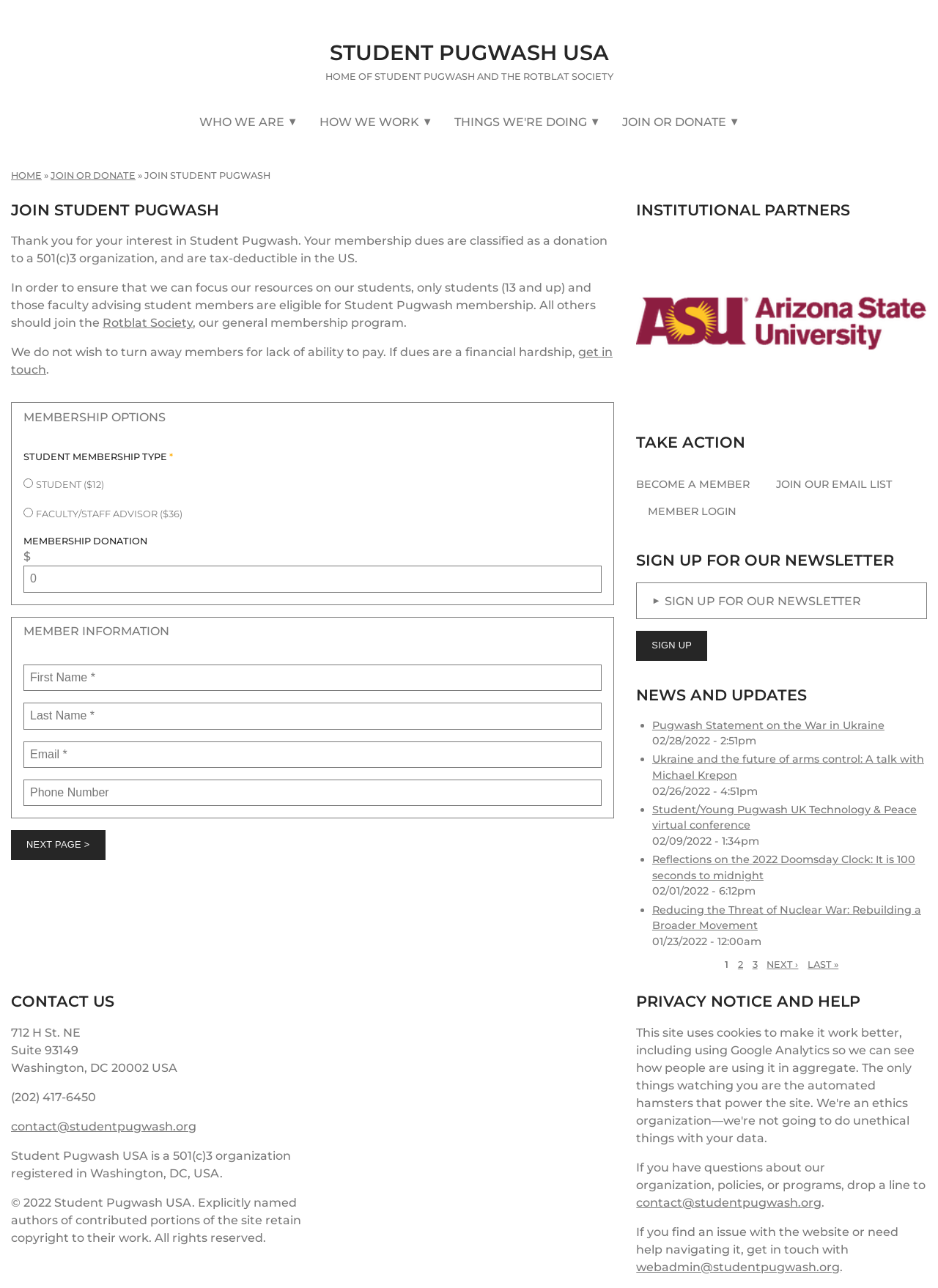Please specify the bounding box coordinates for the clickable region that will help you carry out the instruction: "Click the 'JOIN OR DONATE' button".

[0.651, 0.081, 0.799, 0.109]